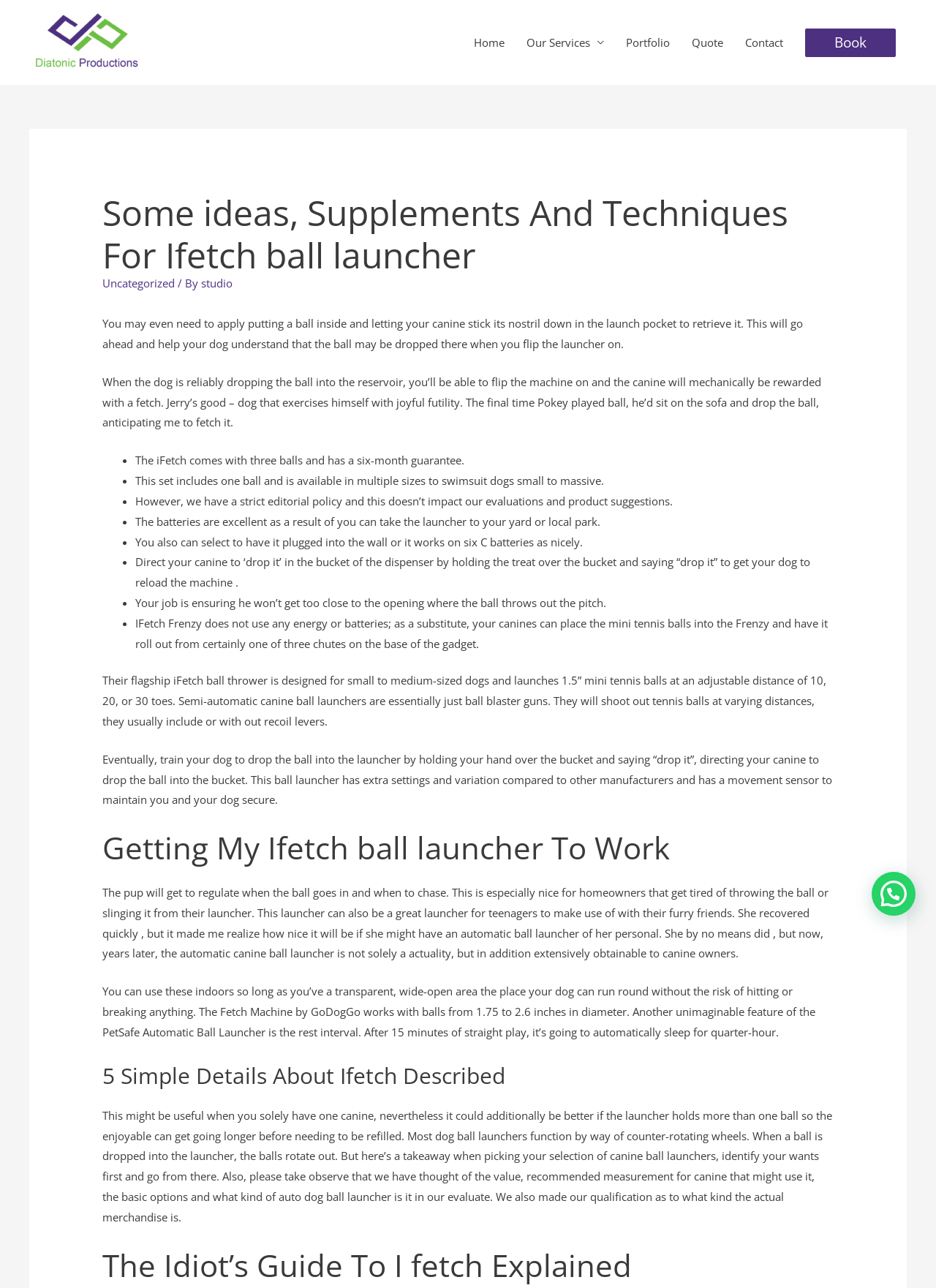Find the bounding box coordinates of the clickable area that will achieve the following instruction: "Click on the 'Home' link".

[0.495, 0.016, 0.551, 0.05]